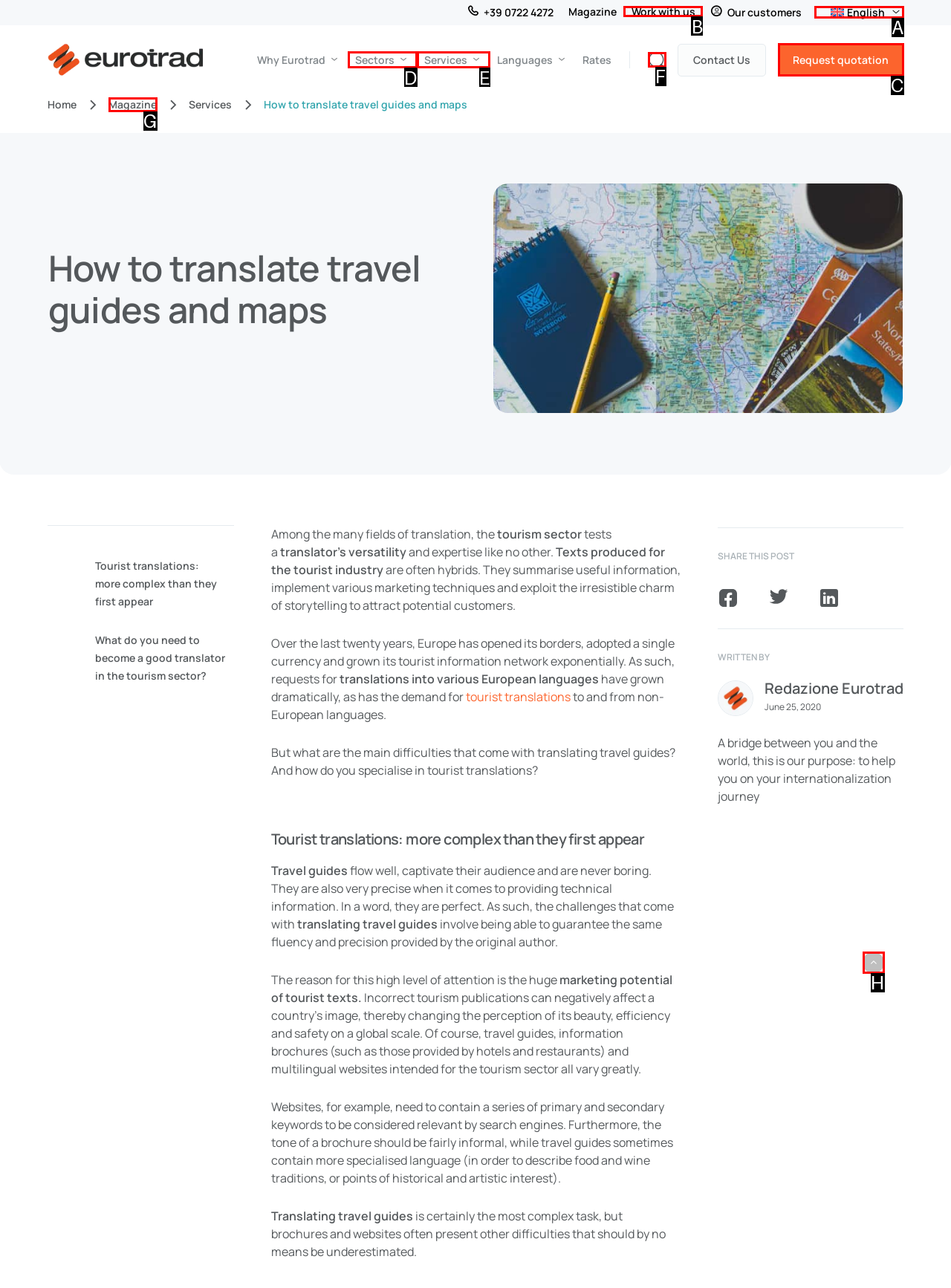Identify the correct choice to execute this task: Go to the 'Work with us' page
Respond with the letter corresponding to the right option from the available choices.

B